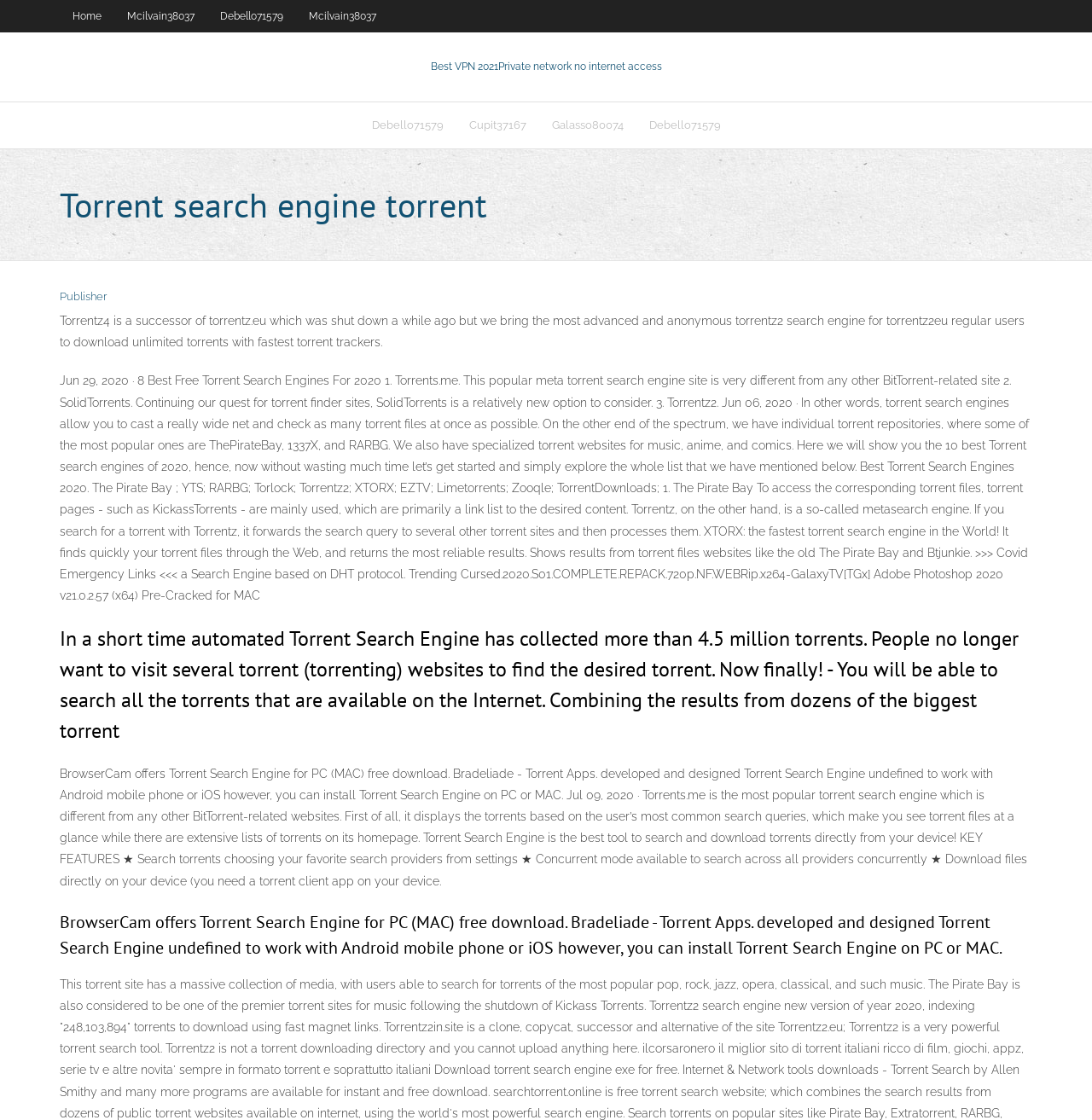Please identify the bounding box coordinates of the area that needs to be clicked to fulfill the following instruction: "Visit the 'Publisher' page."

[0.055, 0.259, 0.098, 0.27]